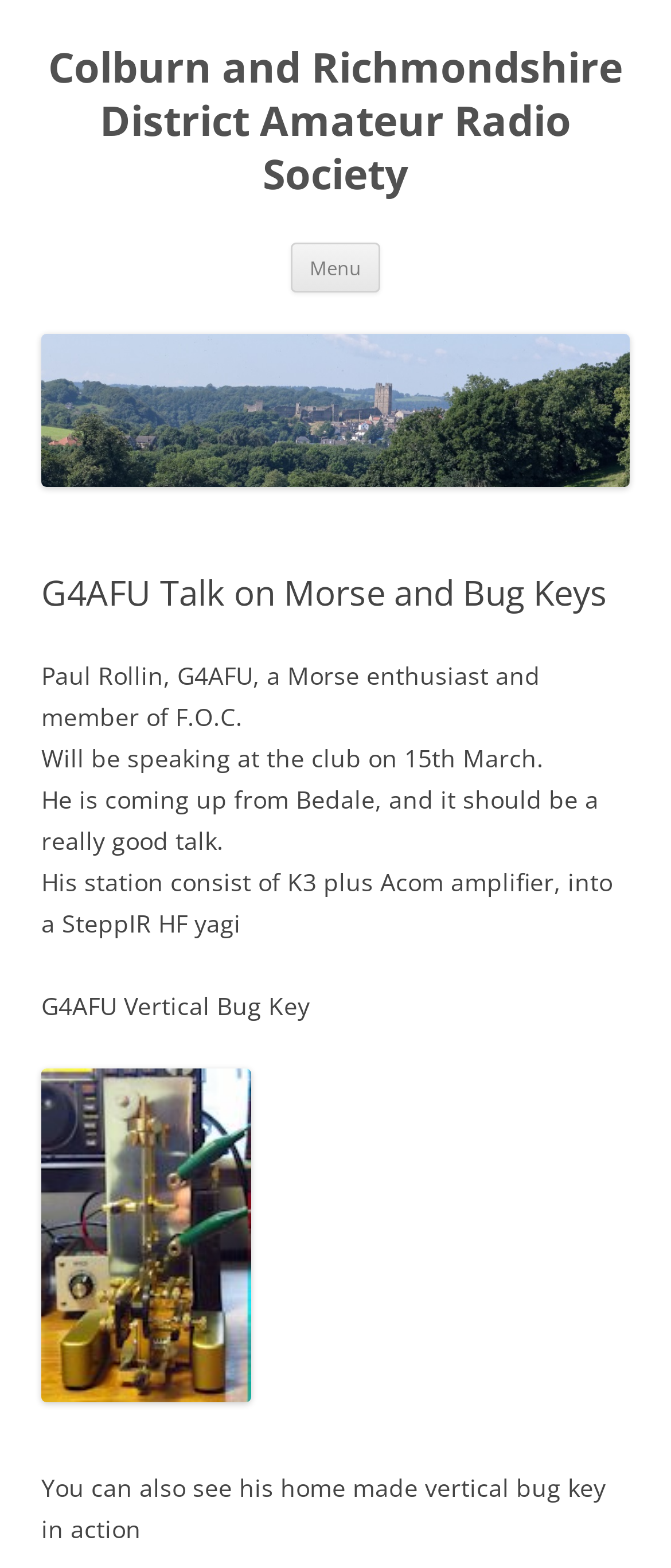Refer to the image and provide an in-depth answer to the question: 
What is the name of the amateur radio society?

The name of the amateur radio society is Colburn and Richmondshire District Amateur Radio Society, as mentioned in the heading and also in the link 'Colburn and Richmondshire District Amateur Radio Society'.